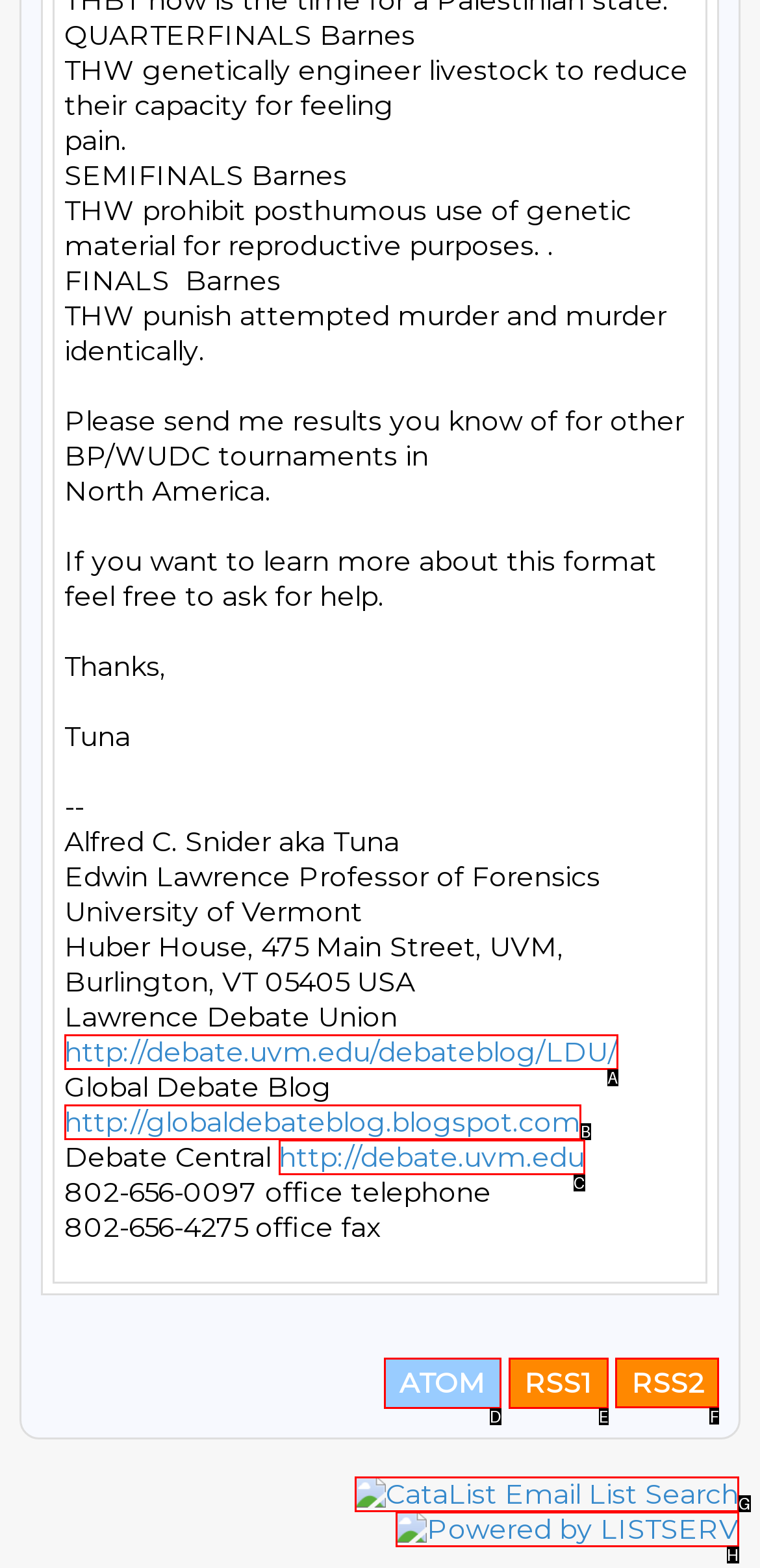Identify the correct option to click in order to complete this task: subscribe to RSS2
Answer with the letter of the chosen option directly.

F